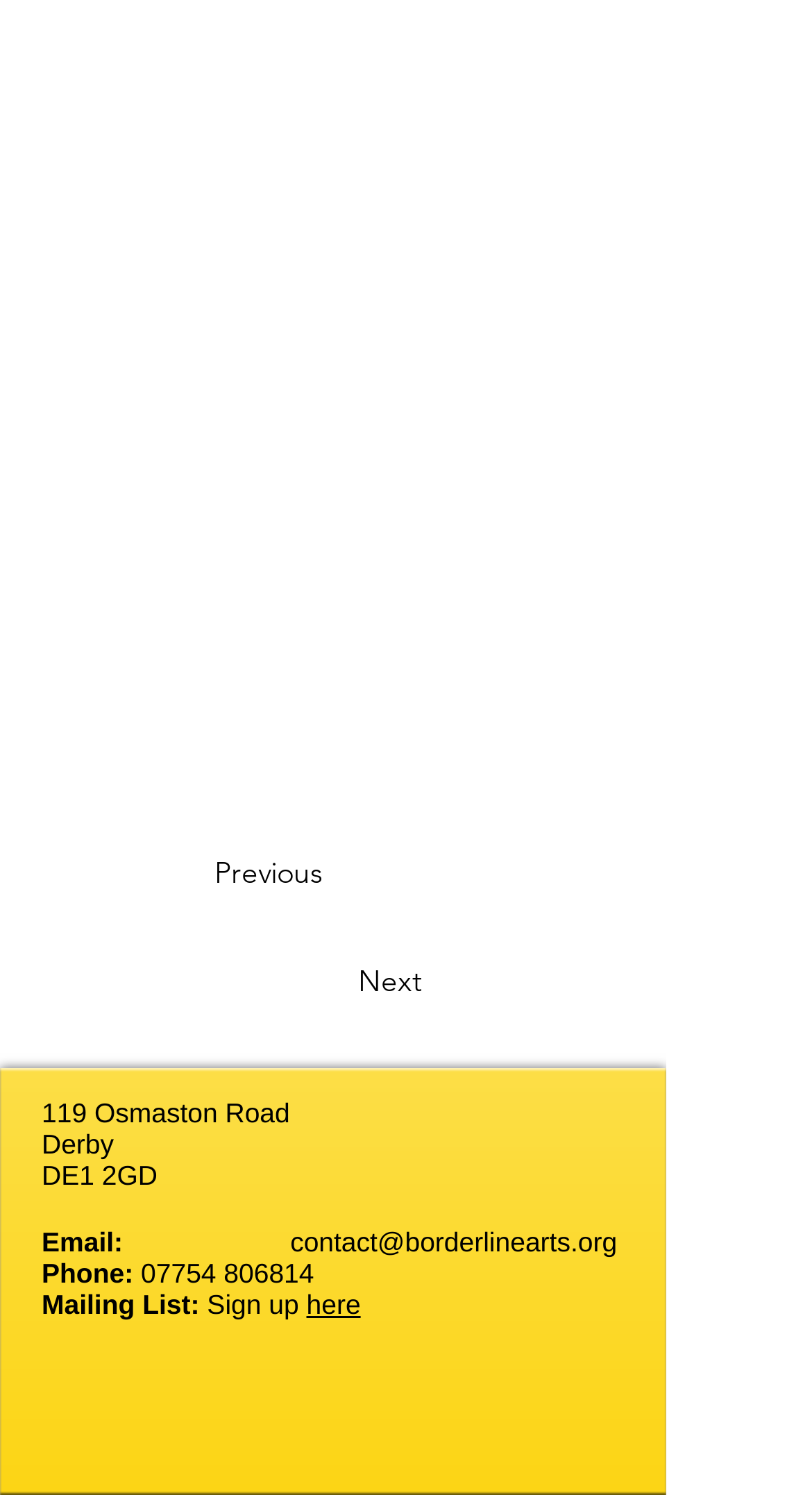Identify the bounding box coordinates for the UI element described as: "aria-label="Instagram Basic Black"". The coordinates should be provided as four floats between 0 and 1: [left, top, right, bottom].

[0.449, 0.94, 0.533, 0.986]